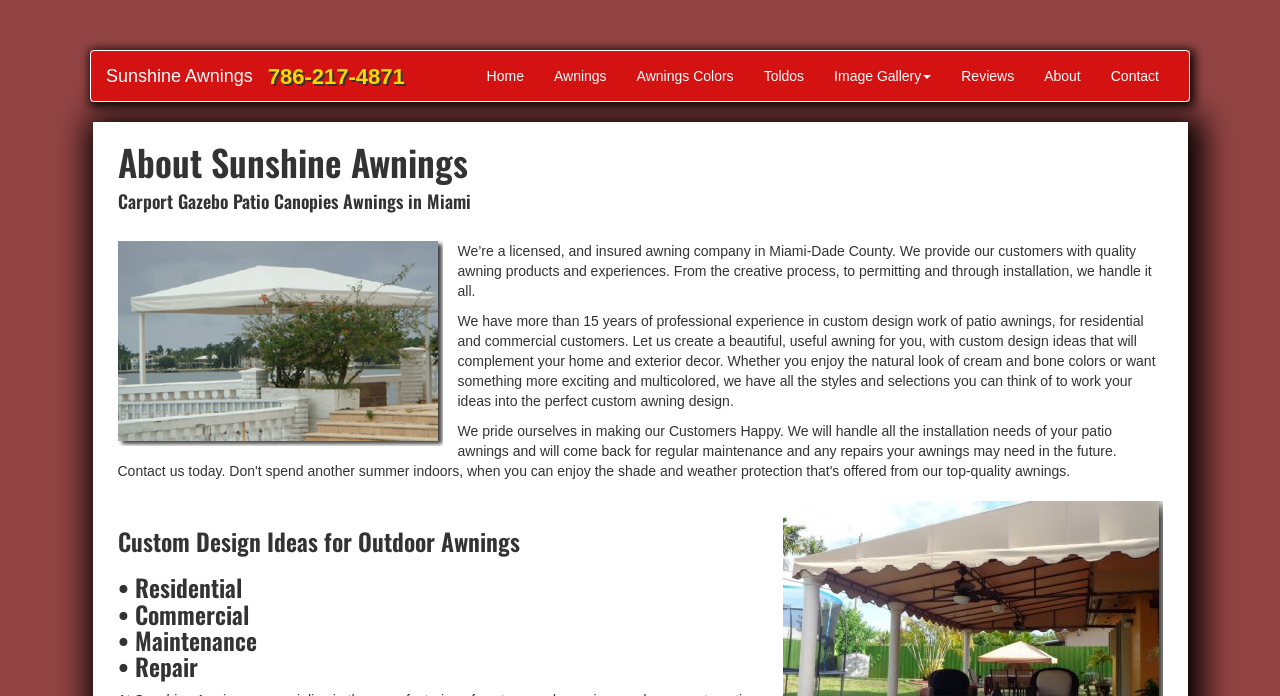Please predict the bounding box coordinates of the element's region where a click is necessary to complete the following instruction: "Click the 'Home' link". The coordinates should be represented by four float numbers between 0 and 1, i.e., [left, top, right, bottom].

[0.368, 0.073, 0.421, 0.145]